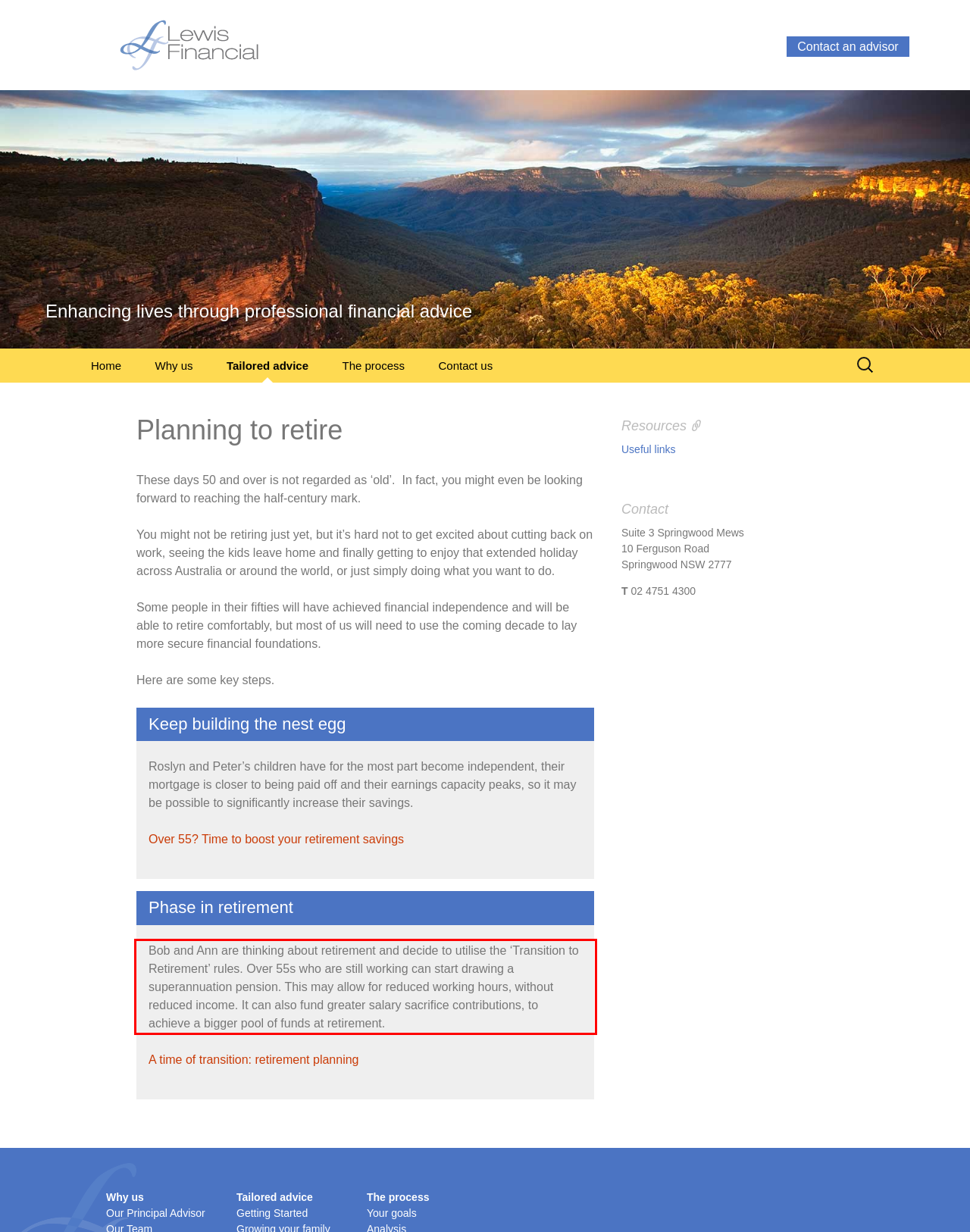You have a screenshot of a webpage with a red bounding box. Use OCR to generate the text contained within this red rectangle.

Bob and Ann are thinking about retirement and decide to utilise the ‘Transition to Retirement’ rules. Over 55s who are still working can start drawing a superannuation pension. This may allow for reduced working hours, without reduced income. It can also fund greater salary sacrifice contributions, to achieve a bigger pool of funds at retirement.